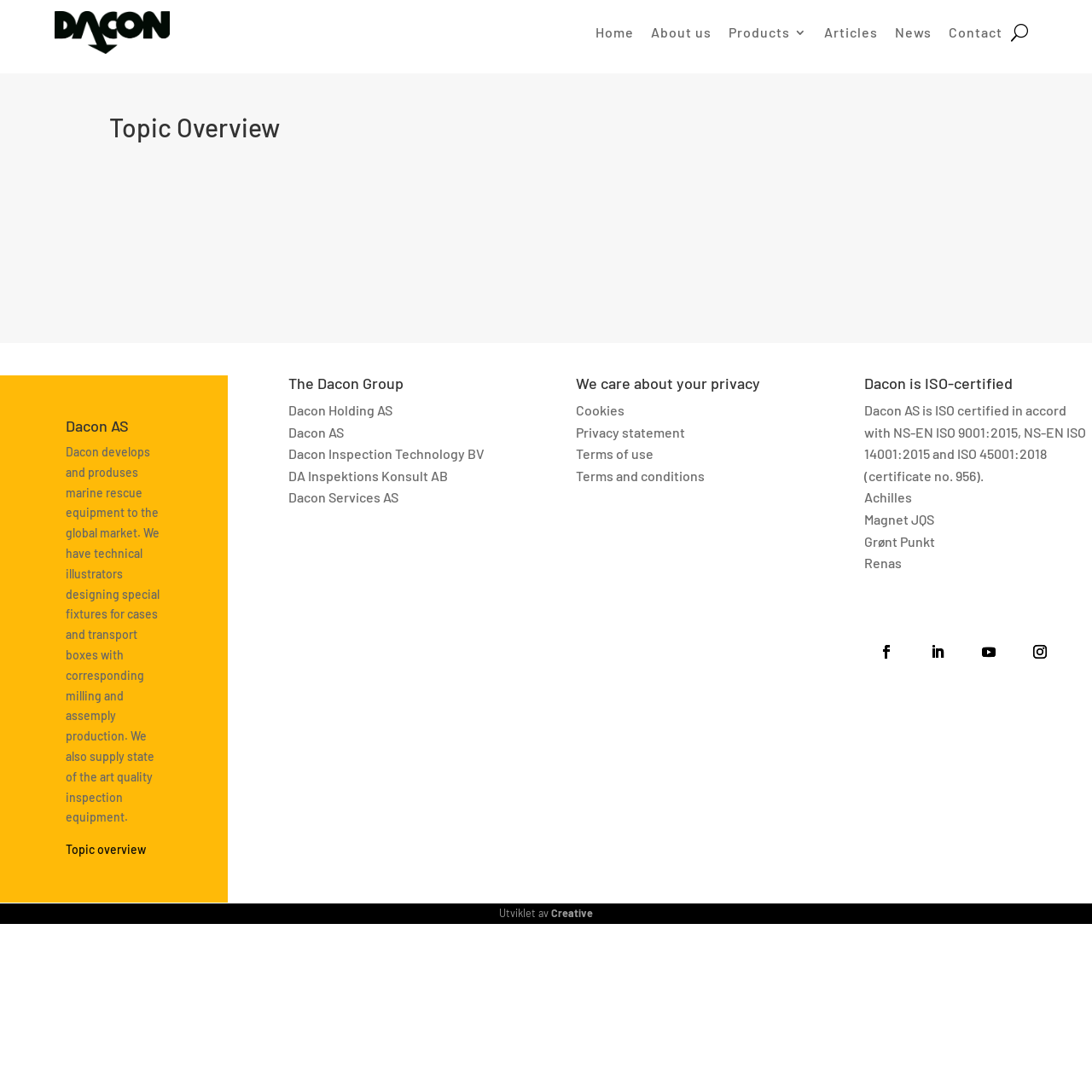Extract the bounding box coordinates for the HTML element that matches this description: "Home". The coordinates should be four float numbers between 0 and 1, i.e., [left, top, right, bottom].

None